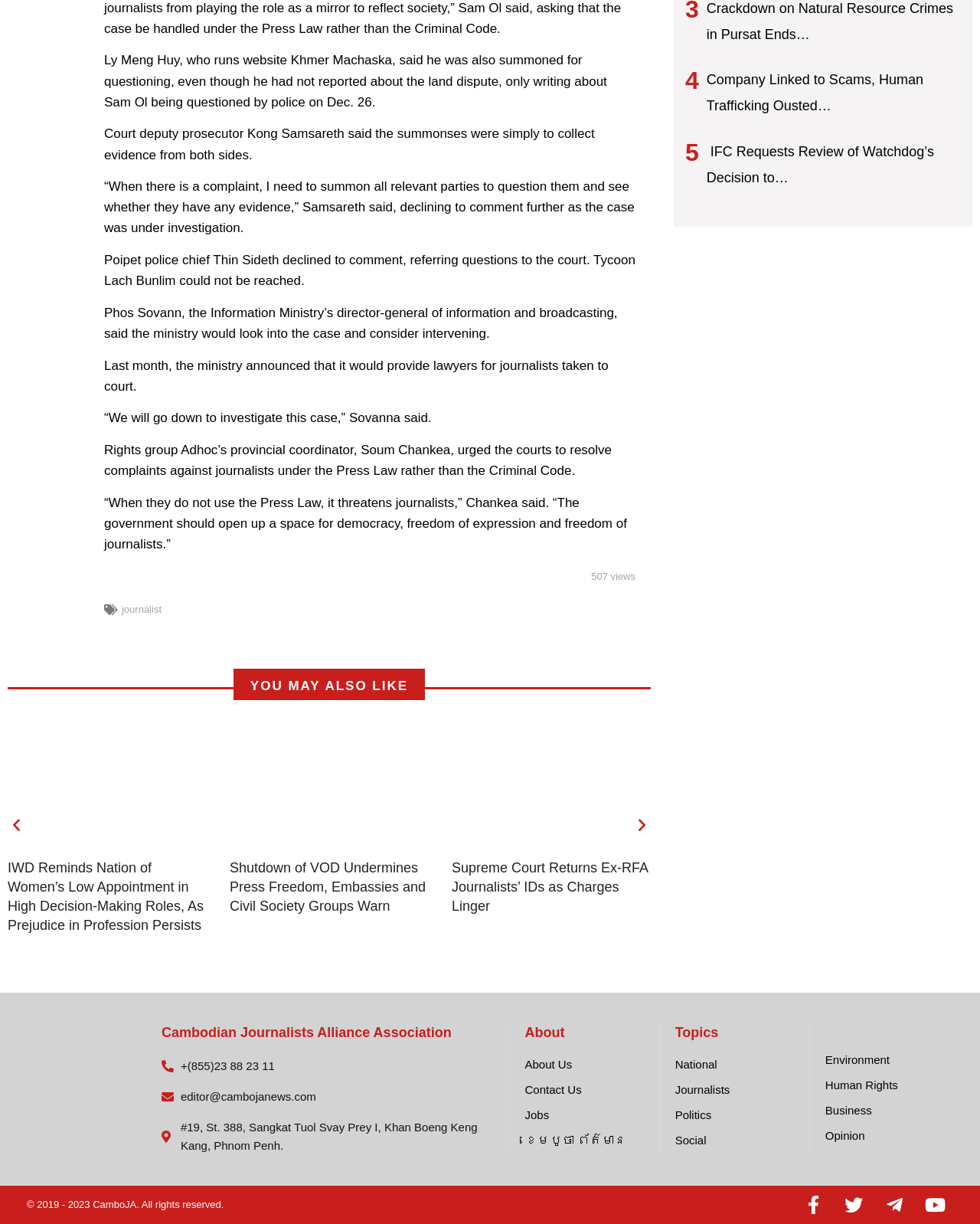What is the contact email address of the website?
Using the information from the image, give a concise answer in one word or a short phrase.

editor@cambojanews.com